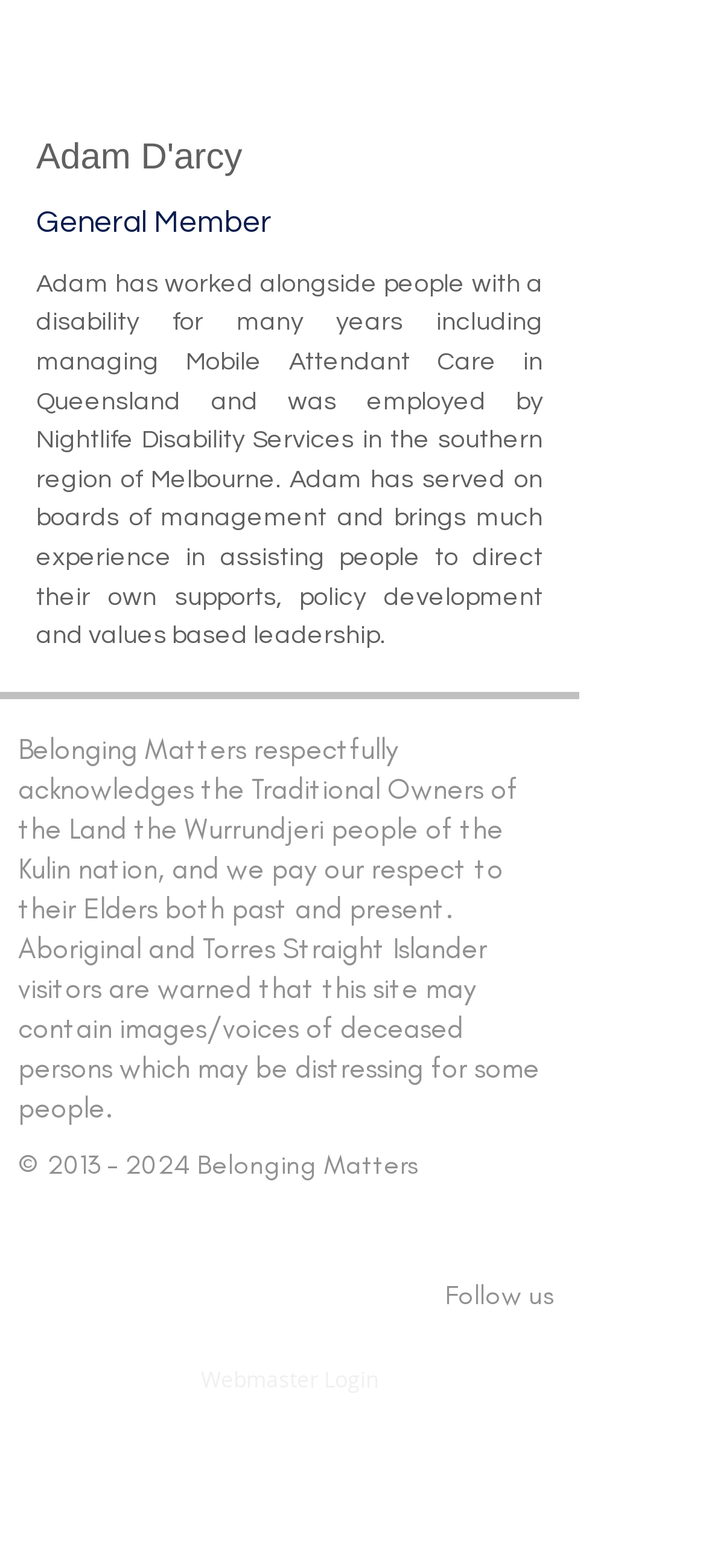What organization does Adam have experience with?
Based on the image, provide your answer in one word or phrase.

Nightlife Disability Services